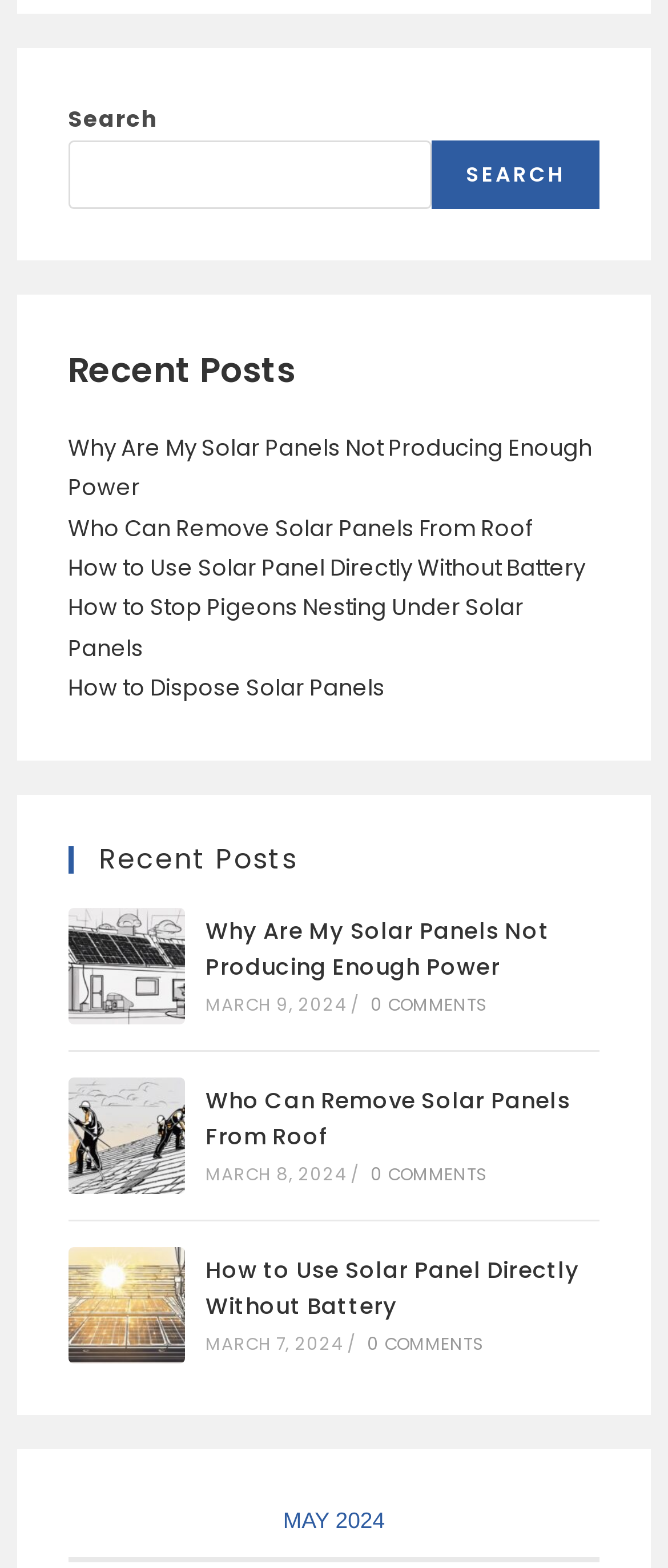How many comments does the post 'Why Are My Solar Panels Not Producing Enough Power' have?
Please respond to the question with a detailed and well-explained answer.

I found the link '0 COMMENTS' below the post 'Why Are My Solar Panels Not Producing Enough Power', which indicates that it has 0 comments.